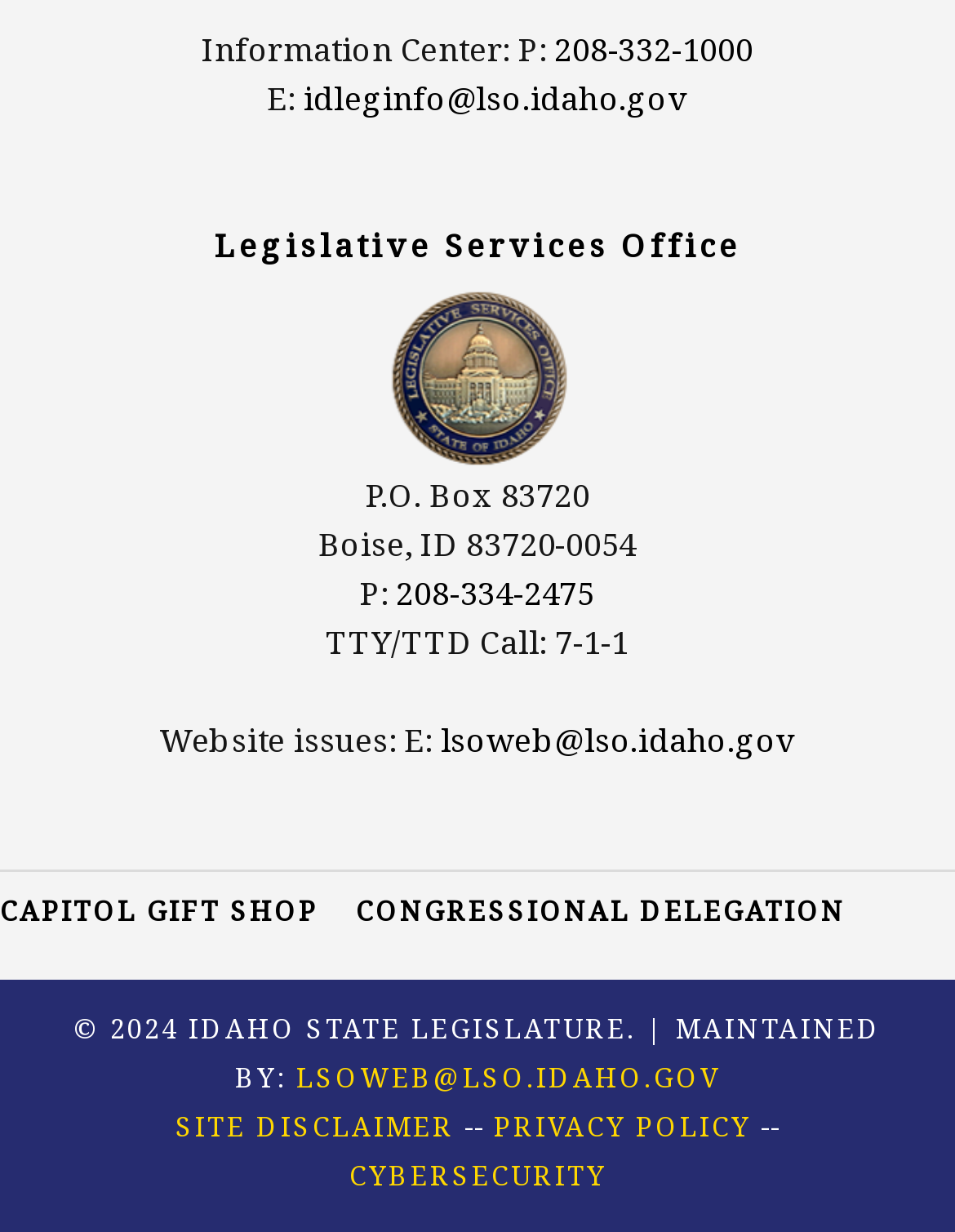What is the phone number for the Information Center?
Give a thorough and detailed response to the question.

I found the phone number by looking at the link element with the text '208-332-1000' which is located next to the 'Information Center: P:' static text.